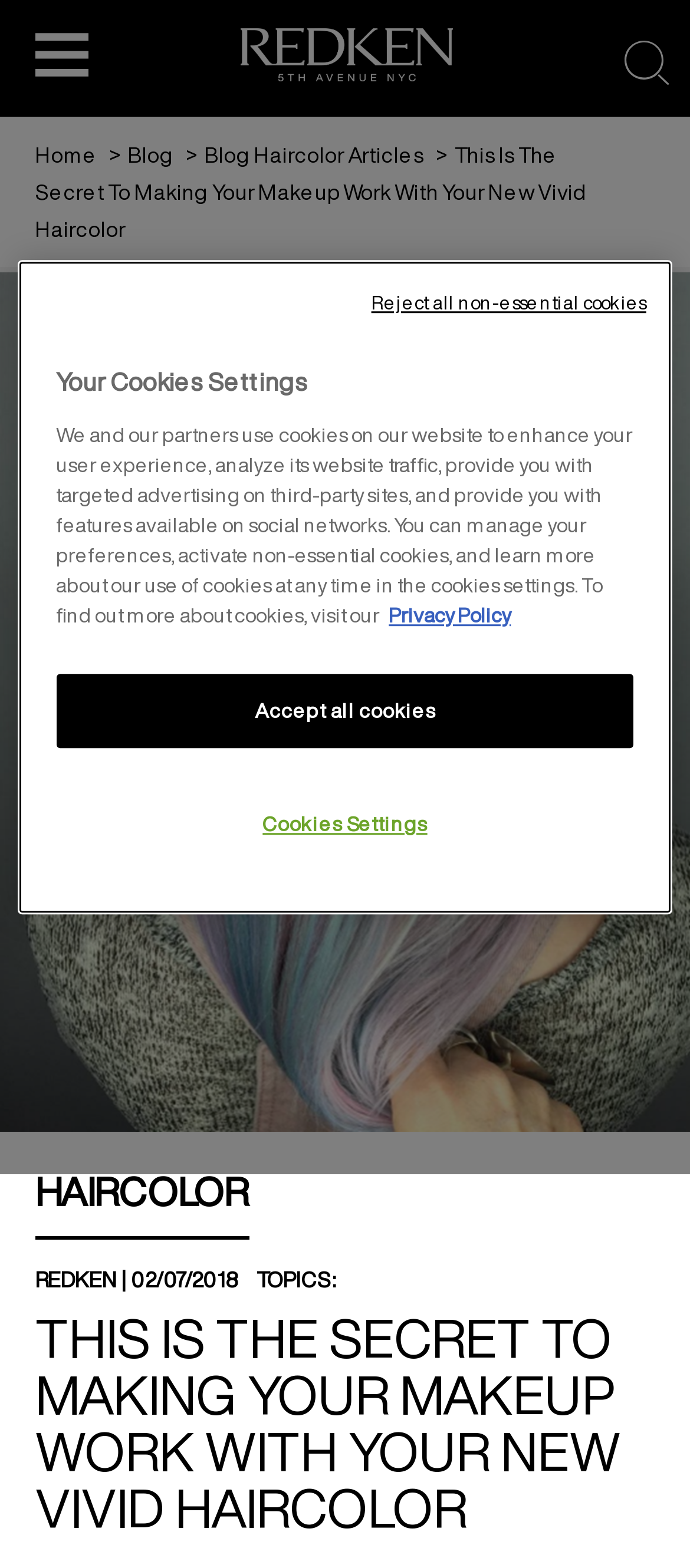What type of image is displayed on the webpage?
Please craft a detailed and exhaustive response to the question.

I found this answer by looking at the image description 'Multi-colored pastel highlights on silver hair', which suggests that the image is related to hair.